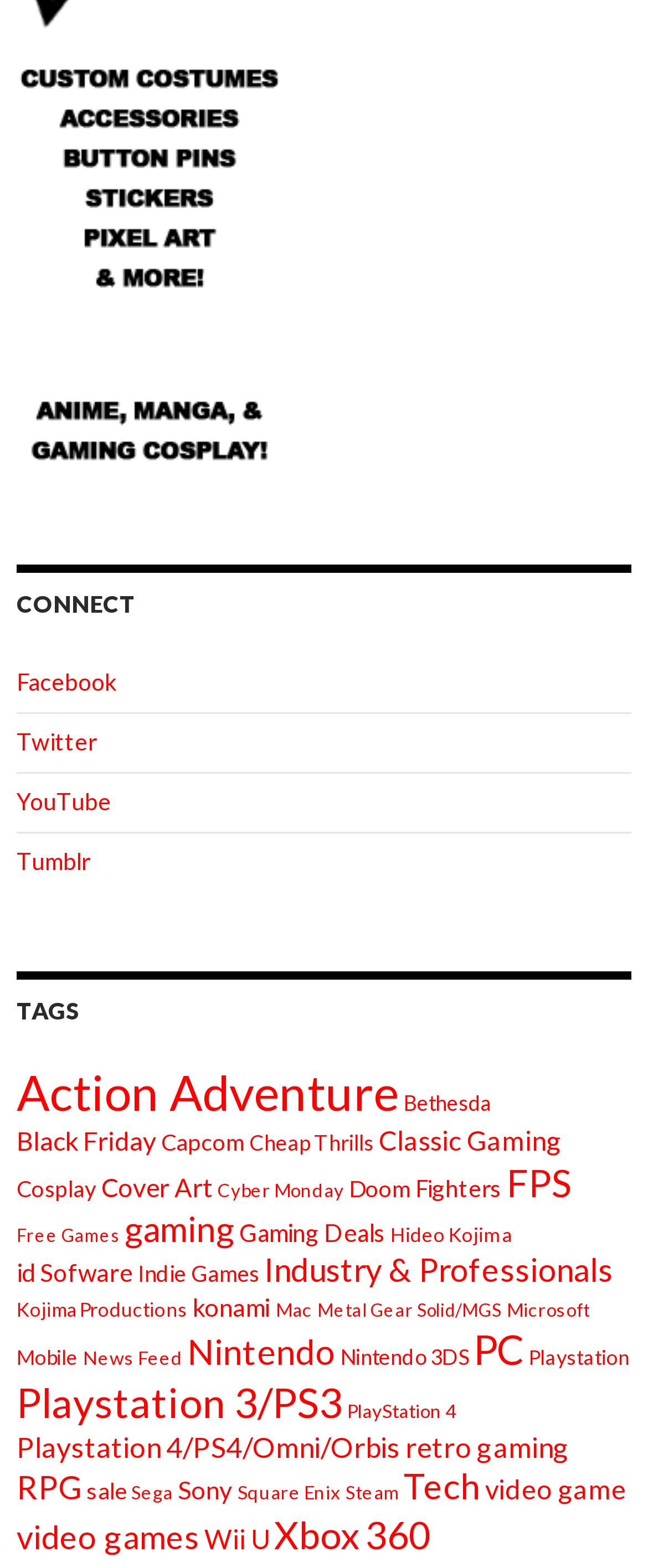Locate the bounding box coordinates of the element I should click to achieve the following instruction: "View September 2021".

None